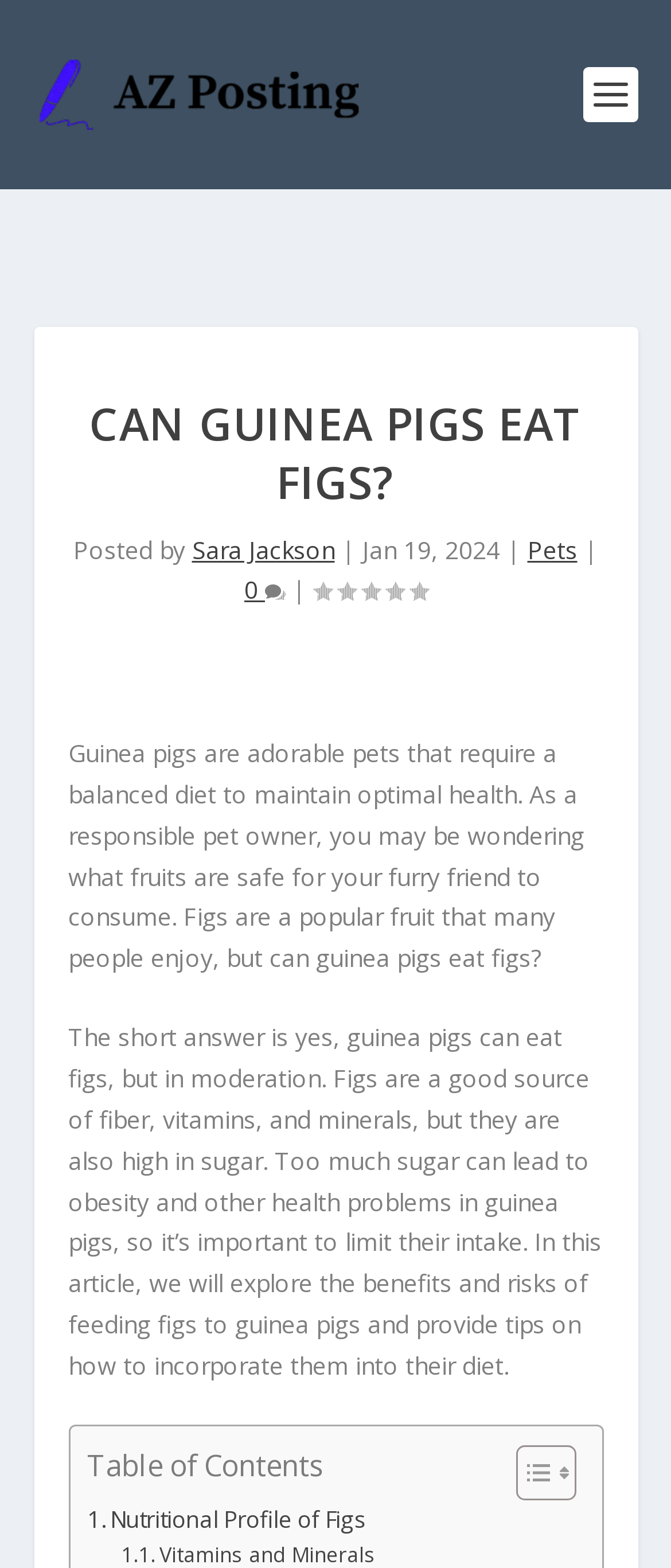Bounding box coordinates are specified in the format (top-left x, top-left y, bottom-right x, bottom-right y). All values are floating point numbers bounded between 0 and 1. Please provide the bounding box coordinate of the region this sentence describes: alt="Website Design Company- CVWorld Logo"

None